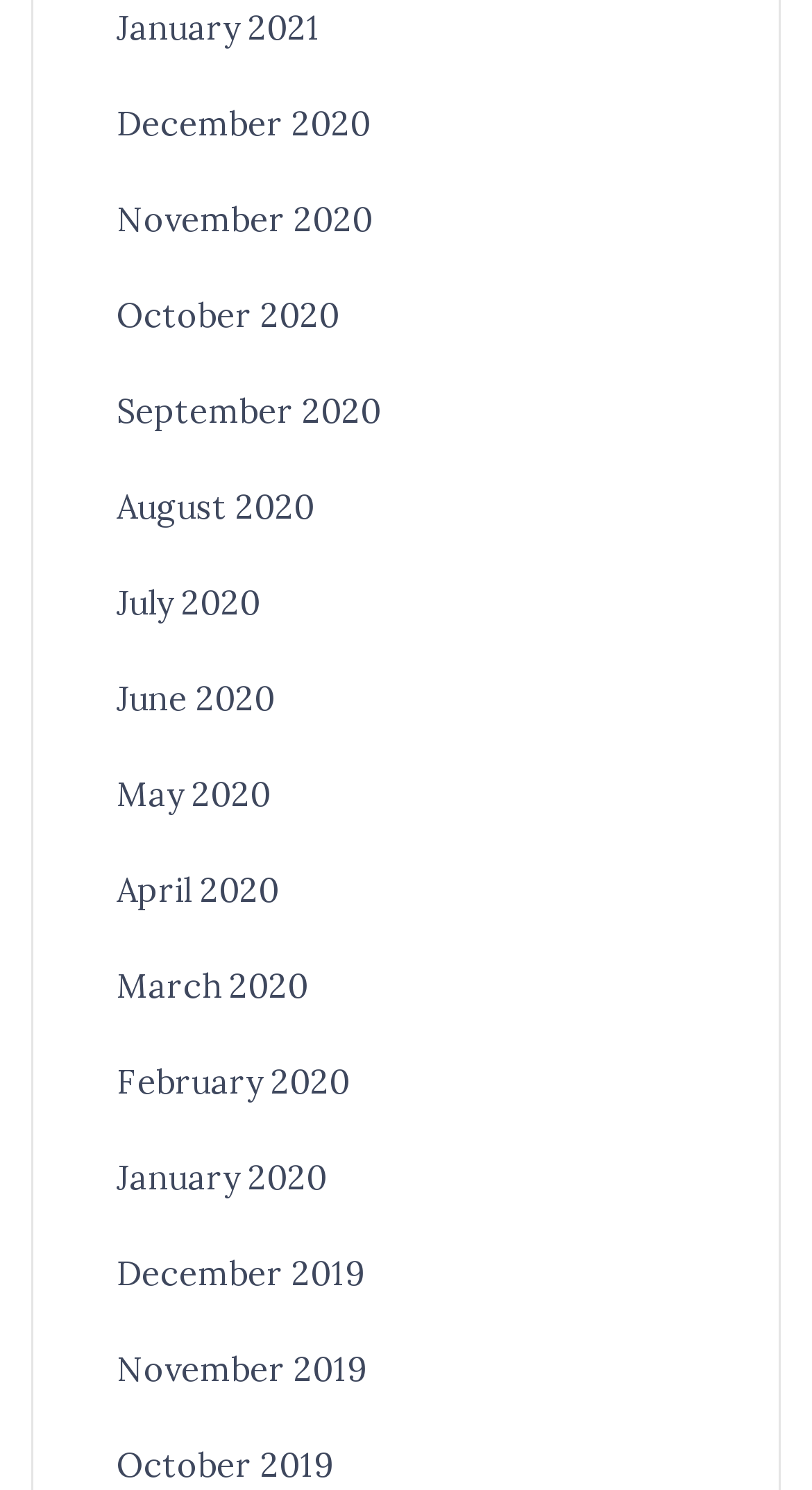How many years are represented?
Refer to the screenshot and answer in one word or phrase.

2